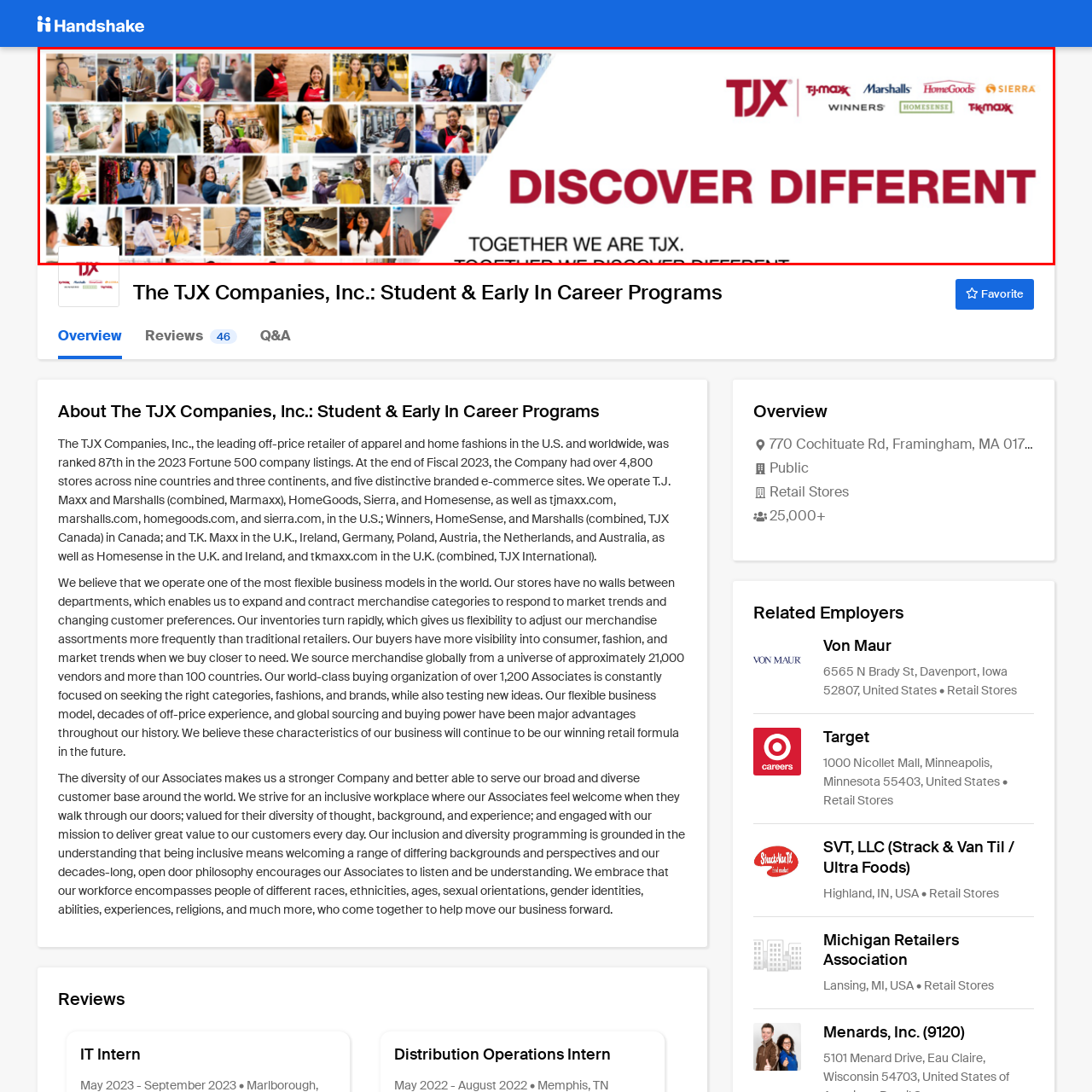Explain what is happening in the image inside the red outline in great detail.

The image features a vibrant collage showcasing the diverse workforce and collaborative spirit of The TJX Companies, Inc. Employees are depicted engaged in various activities, from team meetings to hands-on tasks in retail environments. The visual emphasizes inclusion and connection among associates, reinforcing the brand's commitment to diversity. Prominently displayed is the message "DISCOVER DIFFERENT," underscoring TJX's mission to offer unique experiences in retail. Accompanying logos of the TJX brands—T.J. Maxx, Marshalls, HomeGoods, Sierra, Winners, and Homesense—further highlight the company's extensive reach and brand portfolio. The overall tone is warm and inviting, promoting a sense of community and shared purpose within the organization.